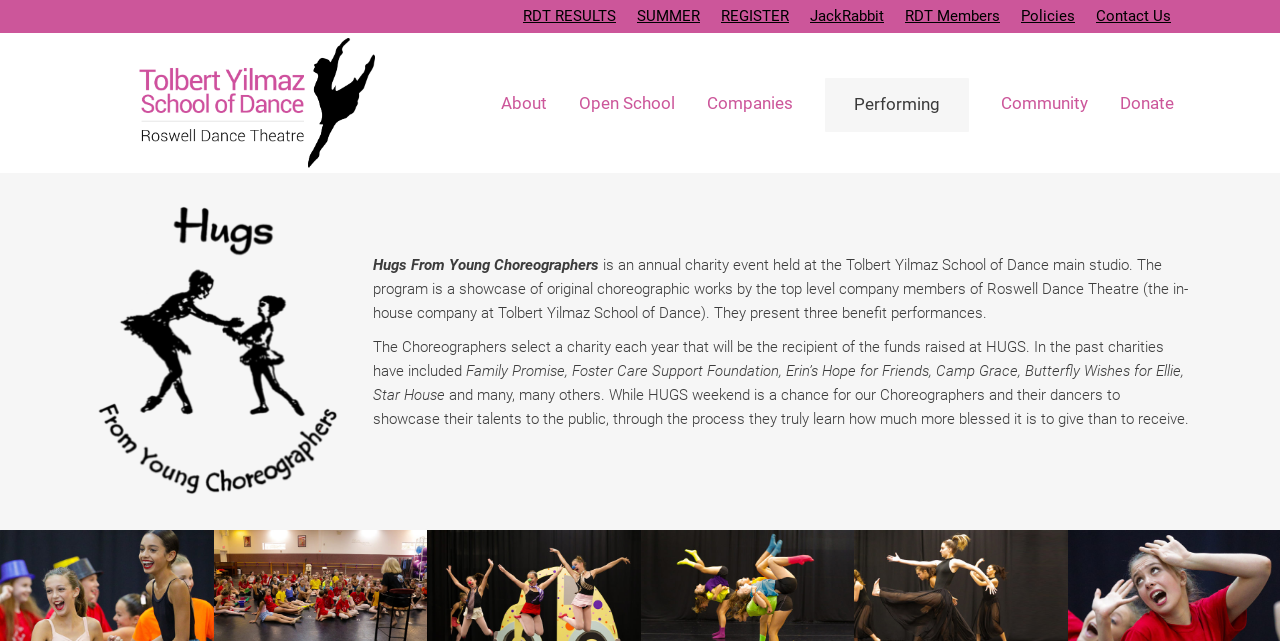Specify the bounding box coordinates of the area to click in order to follow the given instruction: "Go to REGISTER page."

[0.547, 0.0, 0.616, 0.051]